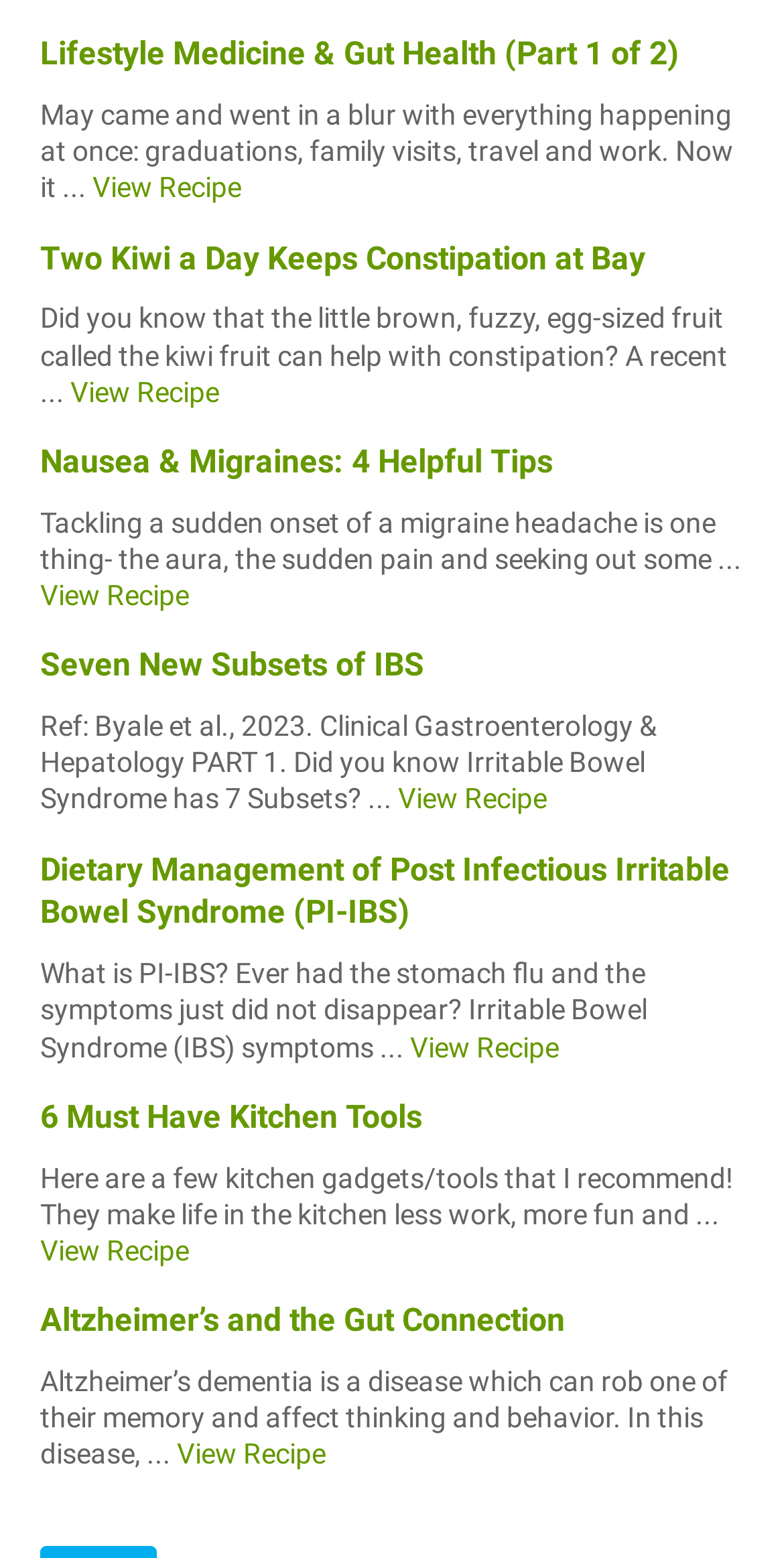Please provide a comprehensive response to the question below by analyzing the image: 
How many kitchen tools are recommended?

The article '6 Must Have Kitchen Tools' suggests that there are six essential kitchen gadgets or tools that are recommended for a well-equipped kitchen.